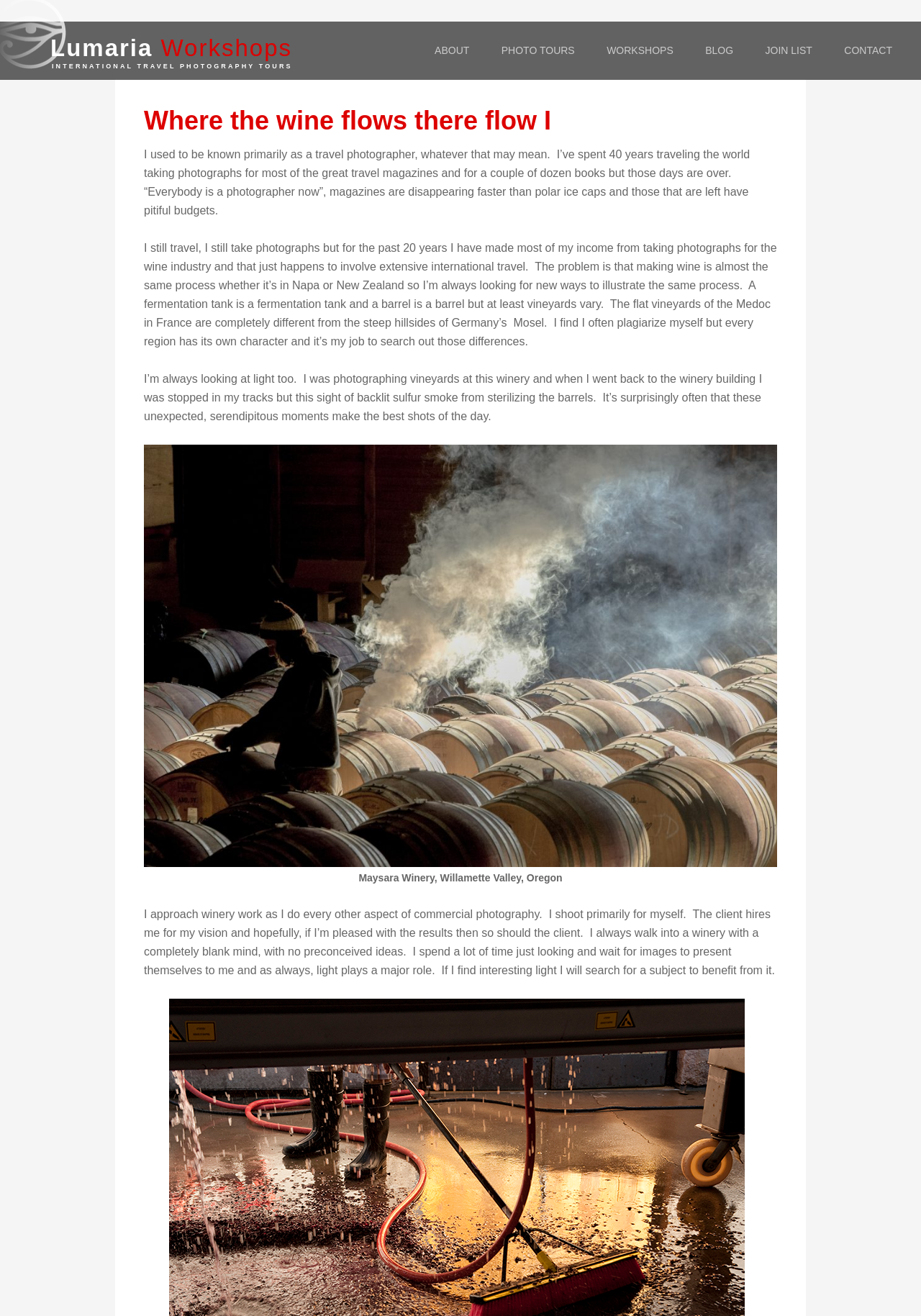Please locate the bounding box coordinates of the element that should be clicked to achieve the given instruction: "Search for something".

None